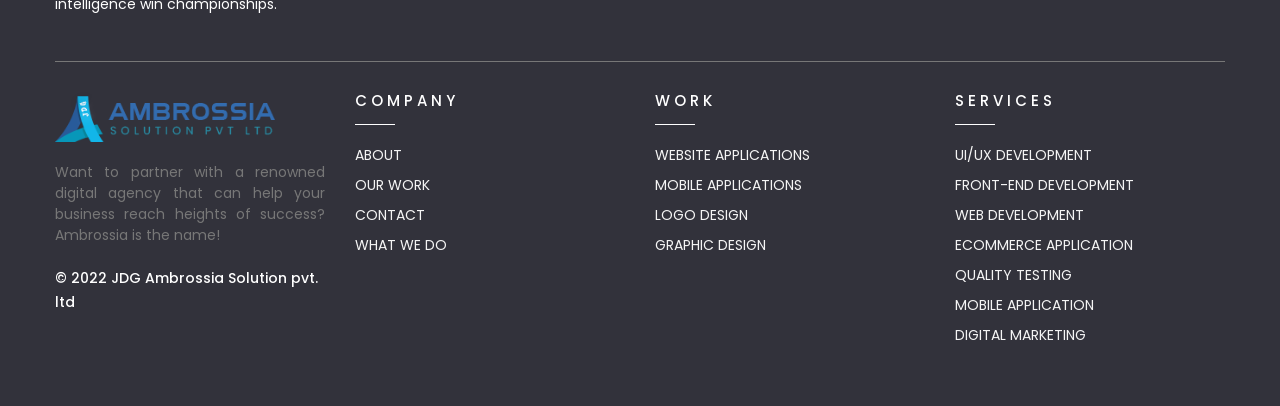Identify the bounding box for the UI element that is described as follows: "What We Do".

[0.277, 0.578, 0.349, 0.627]